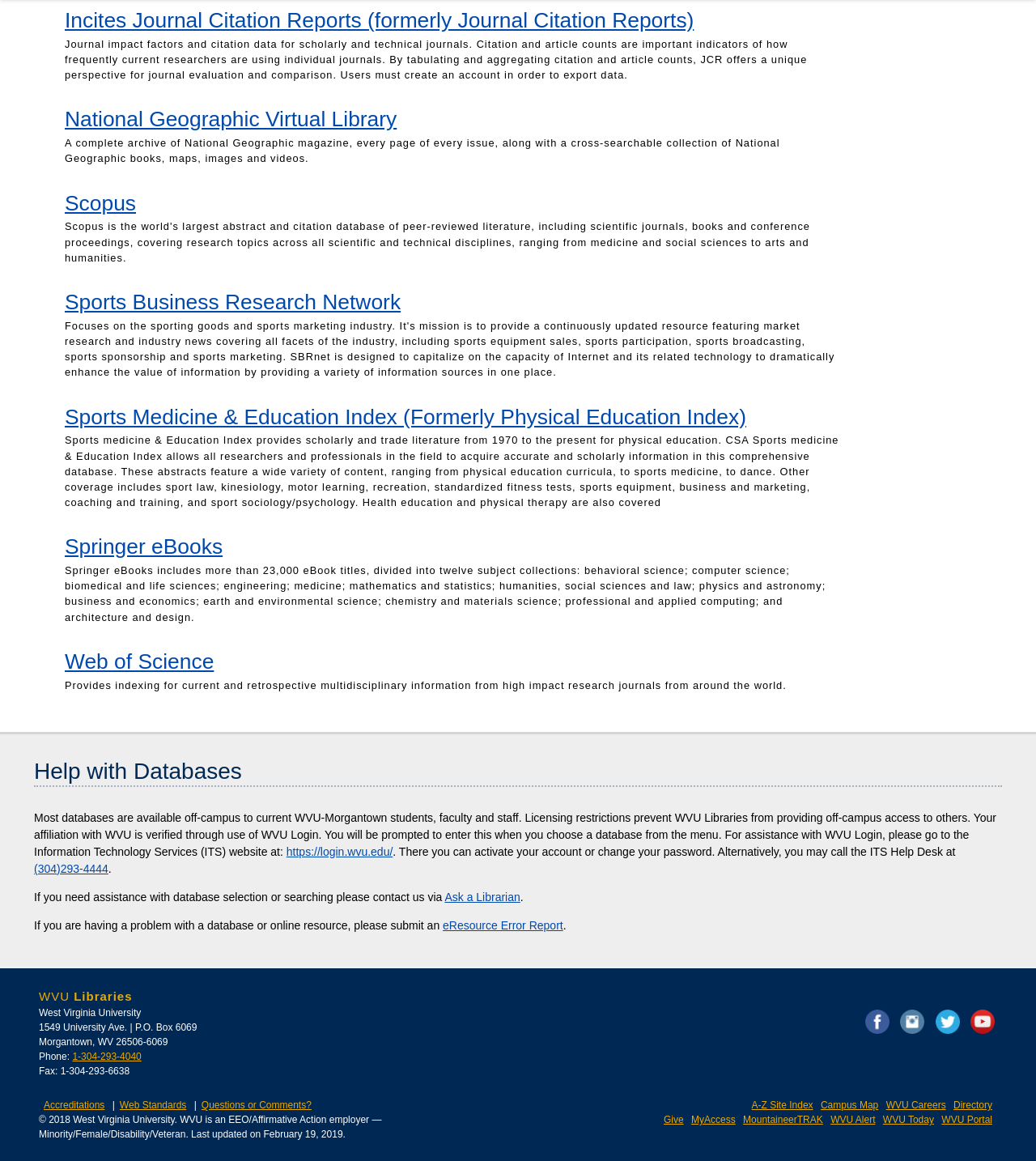From the screenshot, find the bounding box of the UI element matching this description: "A-Z Site Index". Supply the bounding box coordinates in the form [left, top, right, bottom], each a float between 0 and 1.

[0.725, 0.947, 0.785, 0.957]